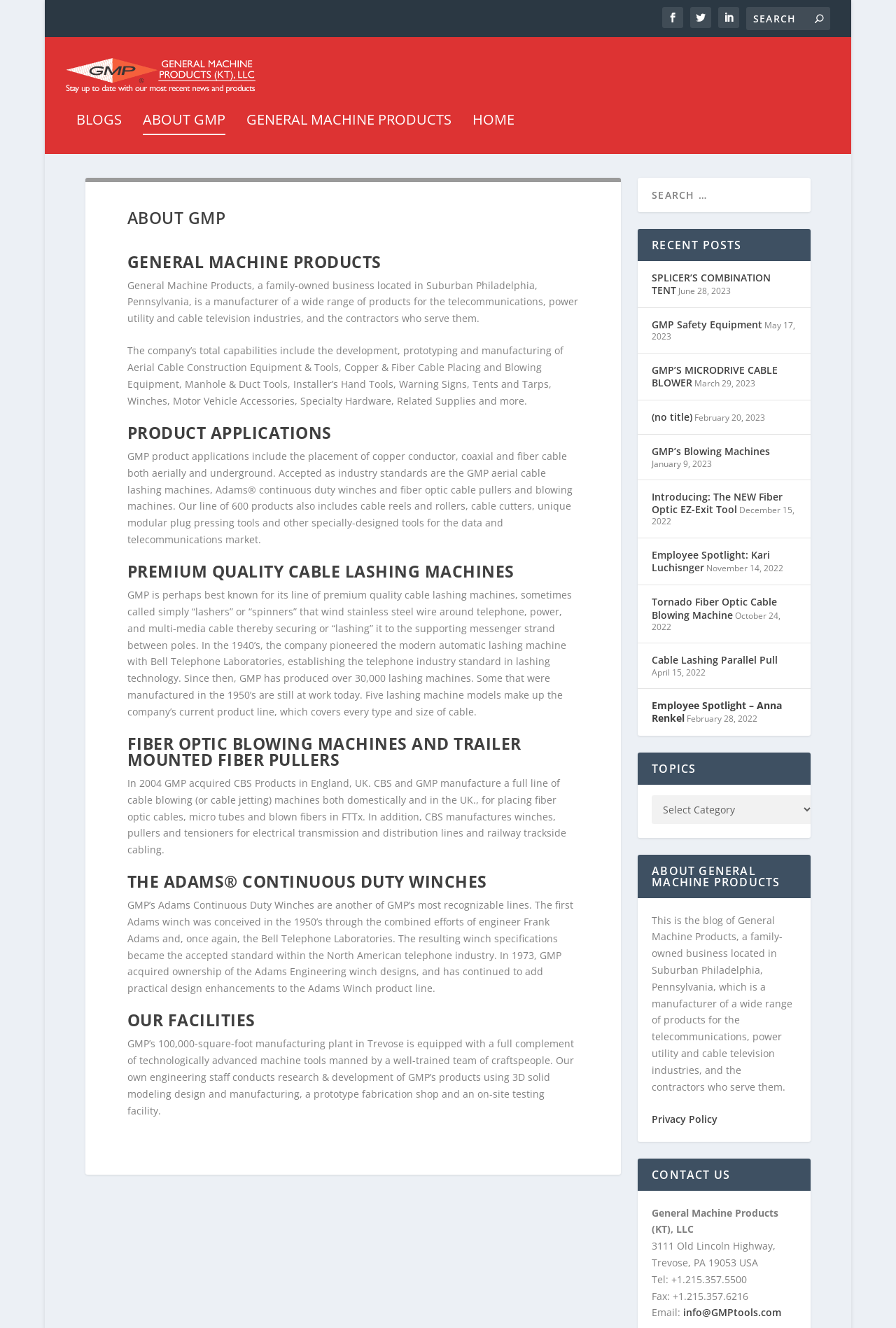Offer a comprehensive description of the webpage’s content and structure.

The webpage is about General Machine Products (GMP), a family-owned business that manufactures a wide range of products for the telecommunications, power utility, and cable television industries. 

At the top of the page, there are several links and a search bar. The links include 'BLOGS', 'ABOUT GMP', 'GENERAL MACHINE PRODUCTS', and 'HOME'. The search bar is located on the right side of the page, with a search icon and a button to submit the search query.

Below the top section, there is an article with several headings and paragraphs of text. The headings include 'ABOUT GMP', 'PRODUCT APPLICATIONS', 'PREMIUM QUALITY CABLE LASHING MACHINES', 'FIBER OPTIC BLOWING MACHINES AND TRAILER MOUNTED FIBER PULLERS', 'THE ADAMS CONTINUOUS DUTY WINCHES', and 'OUR FACILITIES'. The text describes GMP's products, their applications, and the company's history and capabilities.

On the right side of the page, there is a section with recent posts, including links to articles with titles such as 'SPLICER’S COMBINATION TENT', 'GMP Safety Equipment', and 'GMP’s Blowing Machines'. Each post has a date associated with it.

Further down the page, there are sections for 'TOPICS' and 'ABOUT GENERAL MACHINE PRODUCTS', which provide more information about the company and its products. 

At the bottom of the page, there is a section for 'CONTACT US', which includes the company's address, phone number, fax number, and email address.